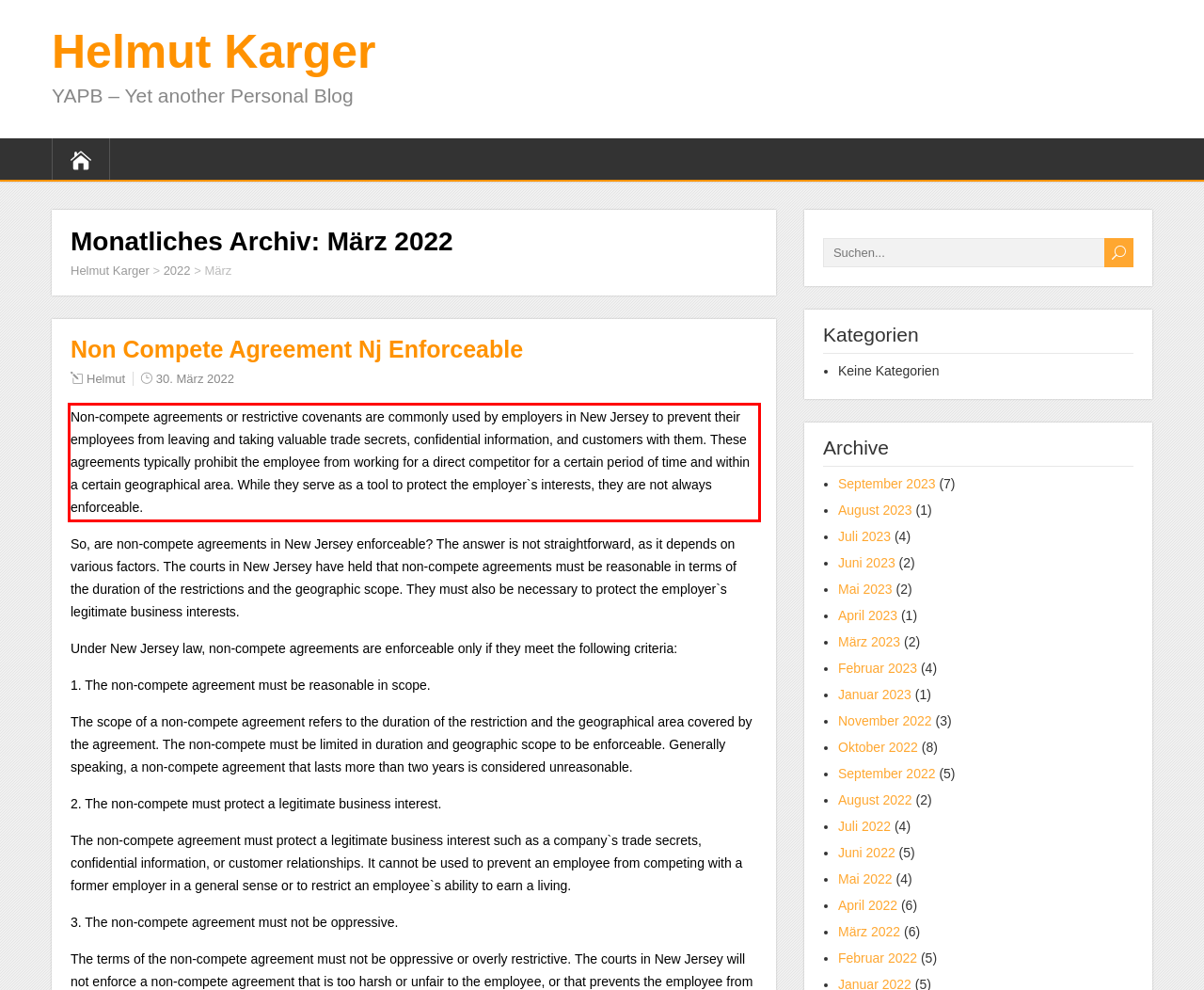Analyze the screenshot of the webpage that features a red bounding box and recognize the text content enclosed within this red bounding box.

Non-compete agreements or restrictive covenants are commonly used by employers in New Jersey to prevent their employees from leaving and taking valuable trade secrets, confidential information, and customers with them. These agreements typically prohibit the employee from working for a direct competitor for a certain period of time and within a certain geographical area. While they serve as a tool to protect the employer`s interests, they are not always enforceable.